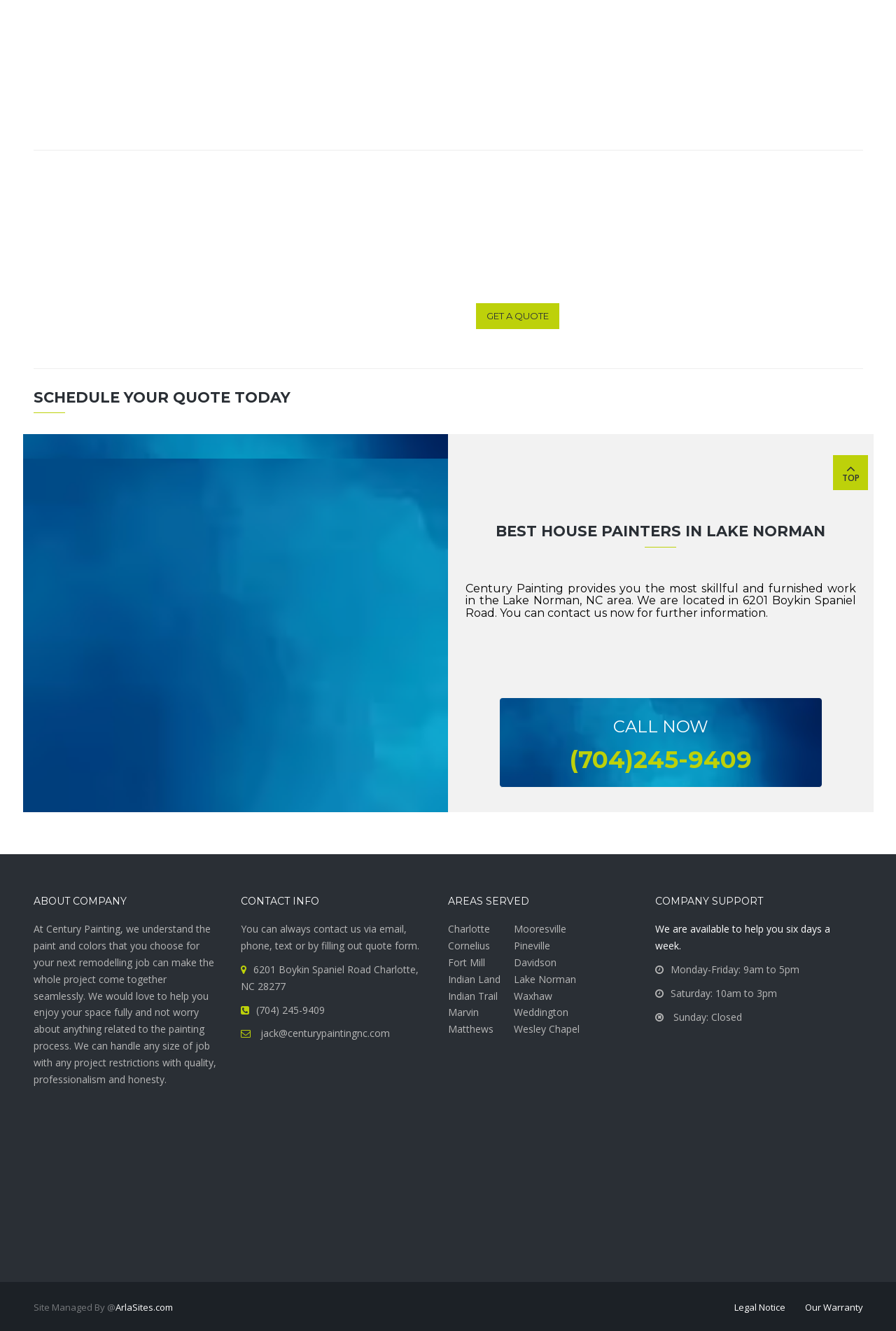Find the bounding box coordinates for the HTML element described in this sentence: "Matthews". Provide the coordinates as four float numbers between 0 and 1, in the format [left, top, right, bottom].

[0.5, 0.767, 0.559, 0.78]